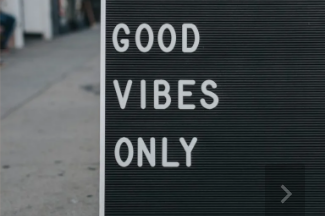Offer an in-depth caption that covers the entire scene depicted in the image.

The image features a stylish sign that conveys a positive message with the text "GOOD VIBES ONLY" prominently displayed in bold white letters against a dark background. This inviting phrase suggests an atmosphere of positivity and joy, making it a popular mantra for spaces focusing on happiness and wellness. The sign is likely situated in a public or community setting, reflecting a trend that encourages uplifting energy and a supportive environment. The context of the image hints at creativity and a connection to social dynamics, resonating with those looking to foster a cheerful atmosphere.